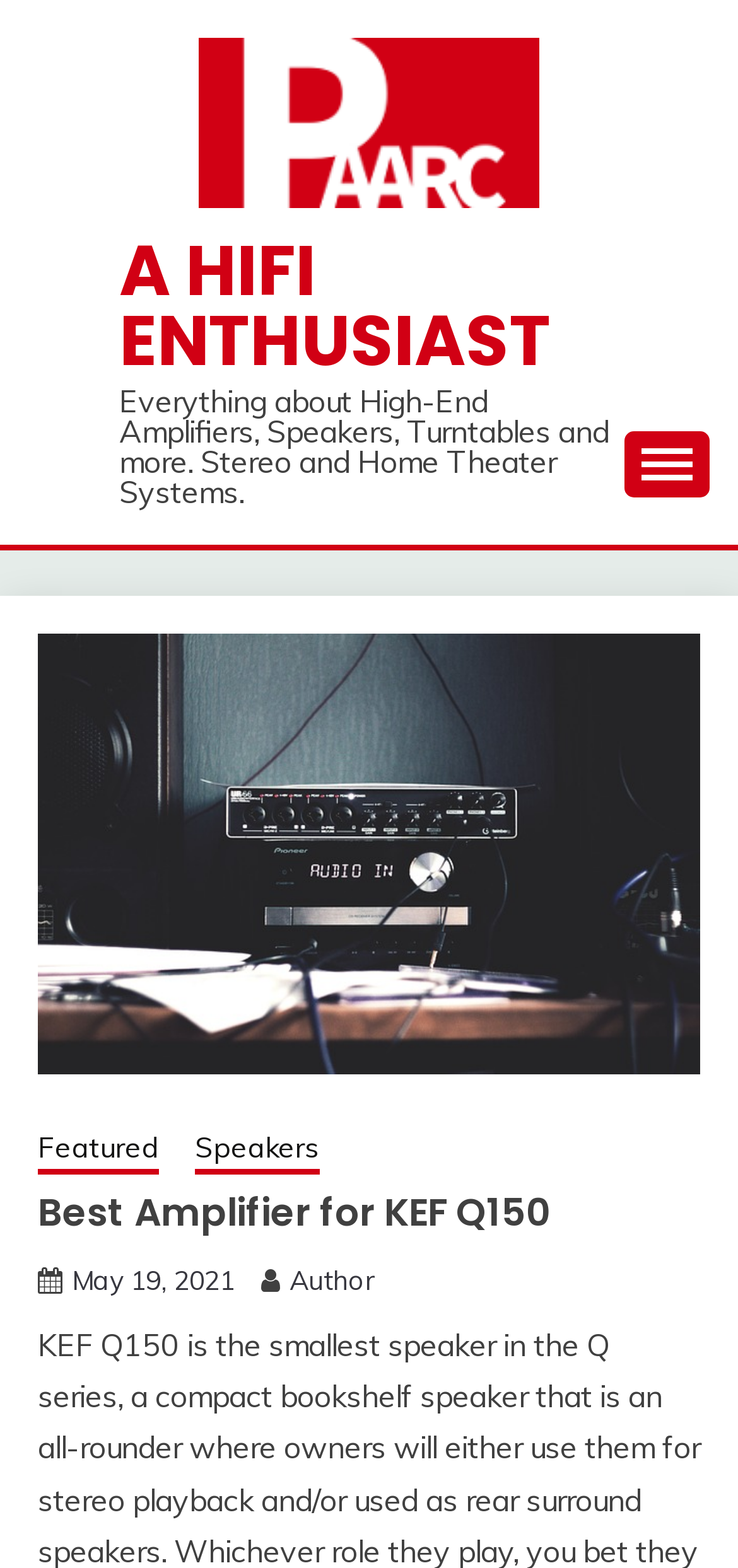Use a single word or phrase to respond to the question:
What type of content is featured on the website?

Featured, Speakers